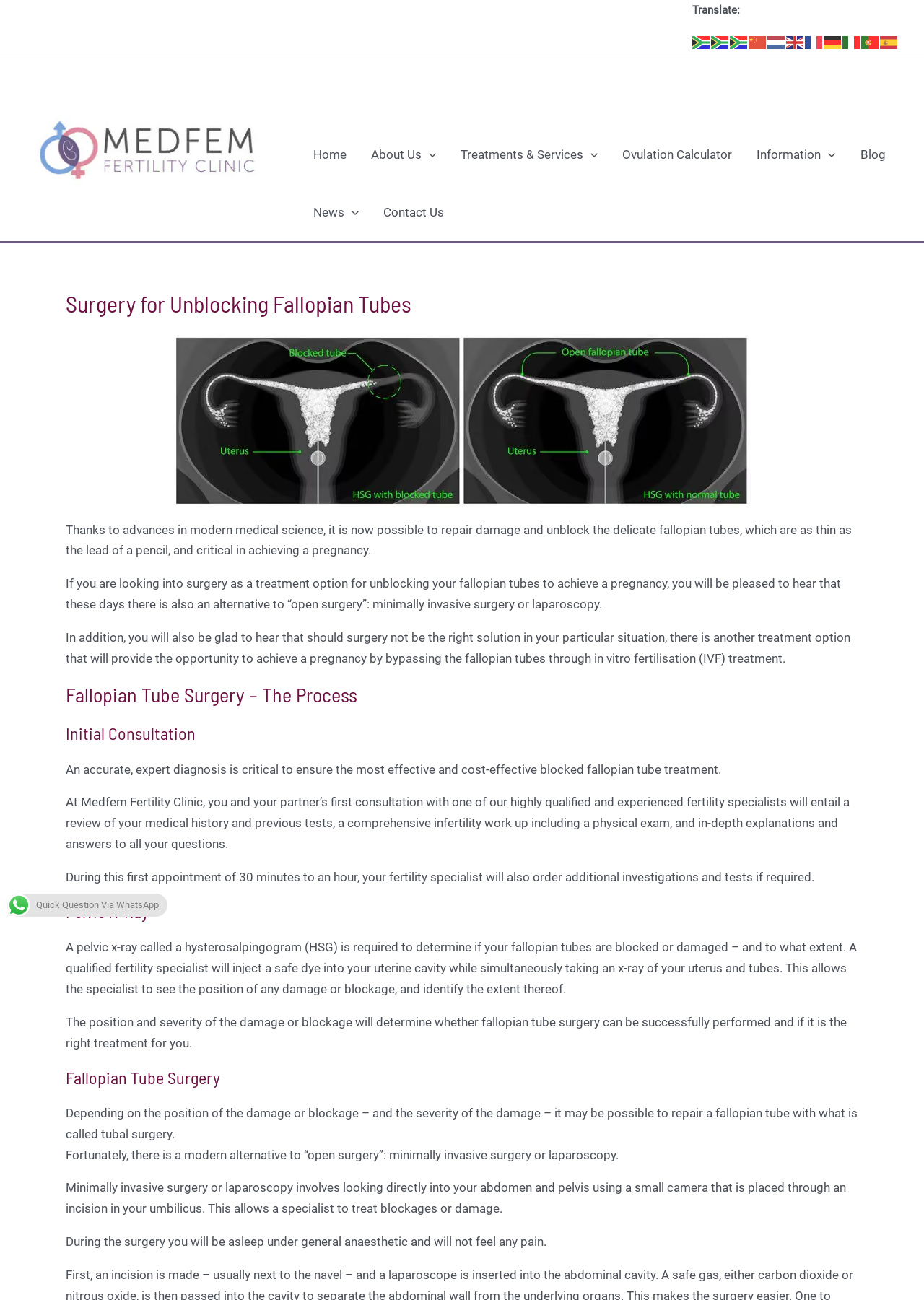What is the purpose of hysterosalpingogram (HSG)? Examine the screenshot and reply using just one word or a brief phrase.

Determine if fallopian tubes are blocked or damaged